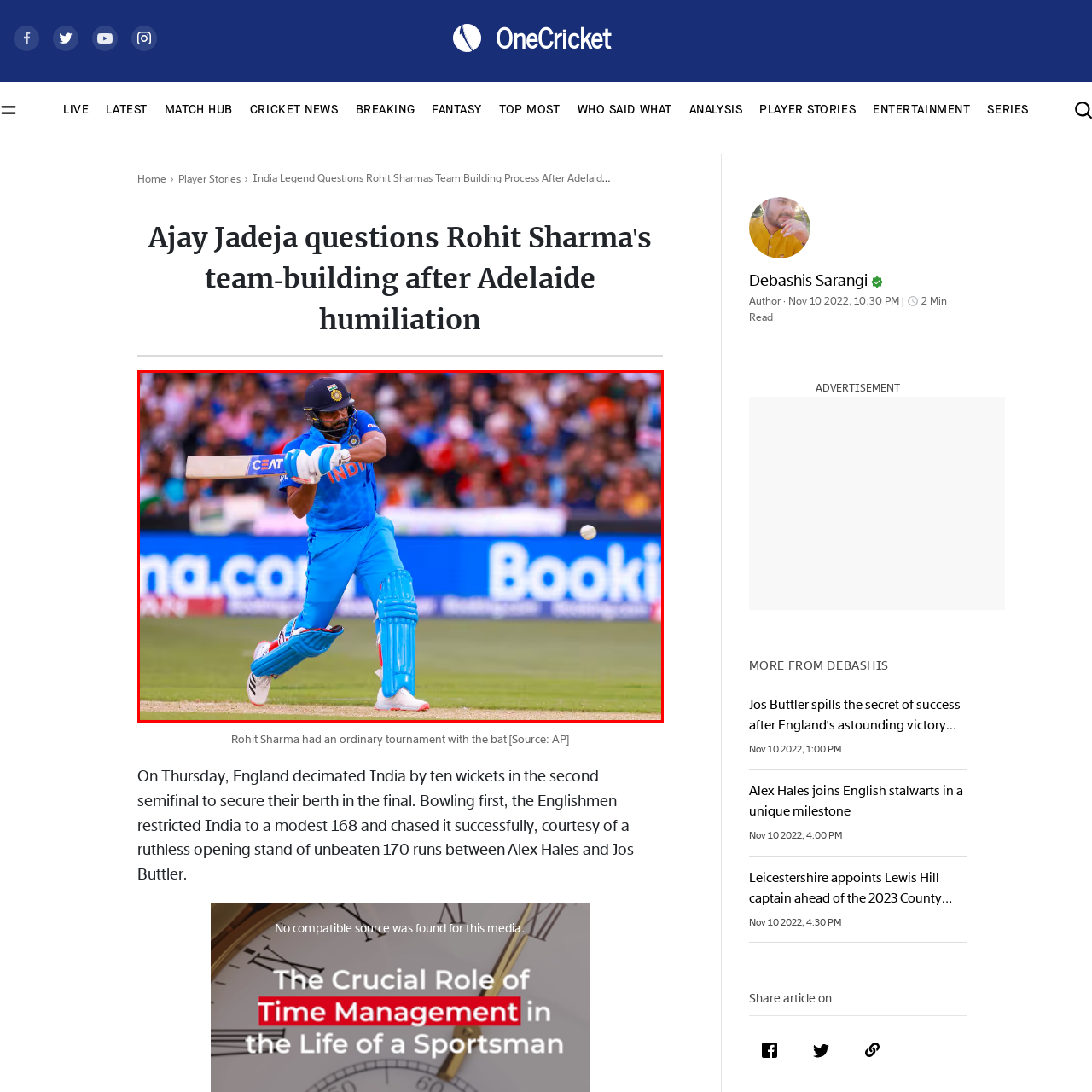Articulate a detailed description of the image enclosed by the red outline.

Rohit Sharma, wearing the vibrant blue jersey of the Indian cricket team, showcases his batting prowess during a match. He is captured mid-swing as he expertly connects with the ball, indicating a powerful shot. The dynamic atmosphere of the stadium is reflected in the background, filled with cheering fans, emphasizing the intensity of the game. The image highlights Rohit's technique and focus, representing his role as a key player in India's cricketing journey.